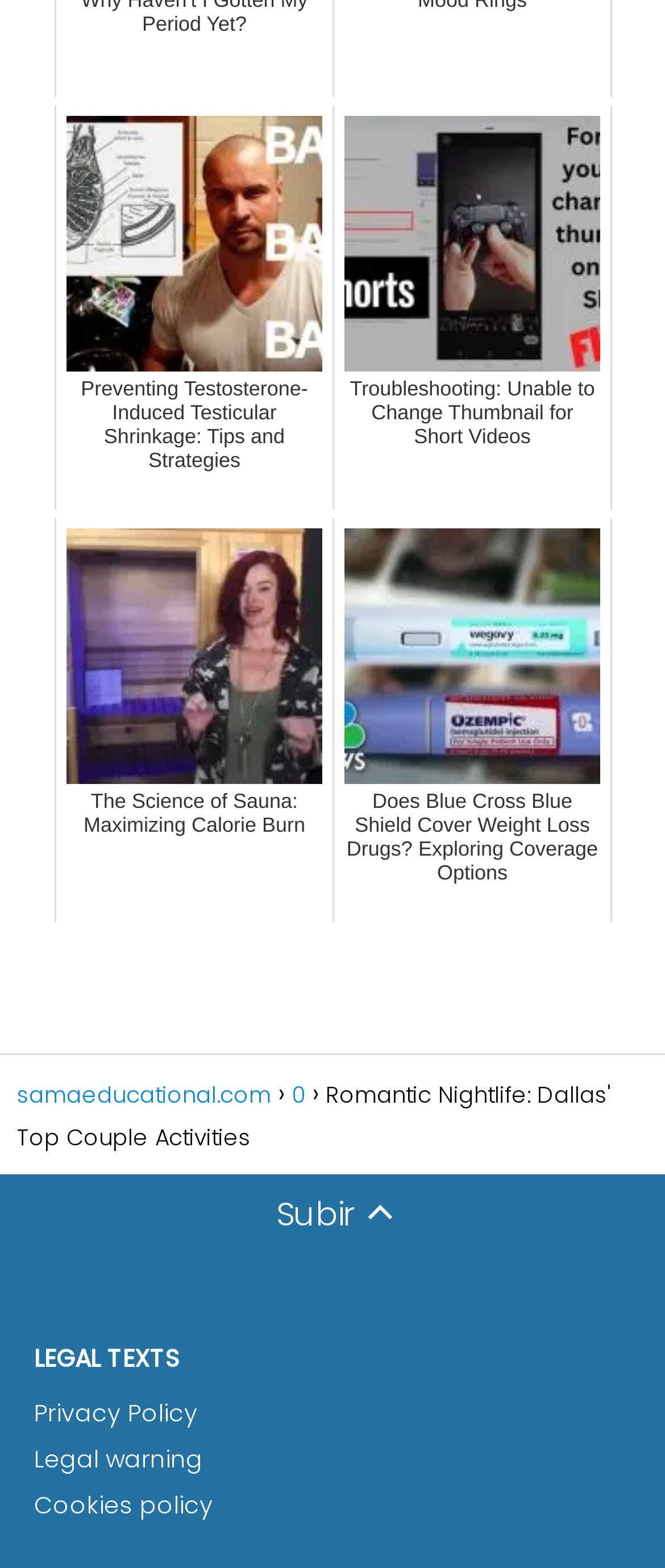Can you pinpoint the bounding box coordinates for the clickable element required for this instruction: "Check the privacy policy"? The coordinates should be four float numbers between 0 and 1, i.e., [left, top, right, bottom].

[0.051, 0.89, 0.297, 0.912]